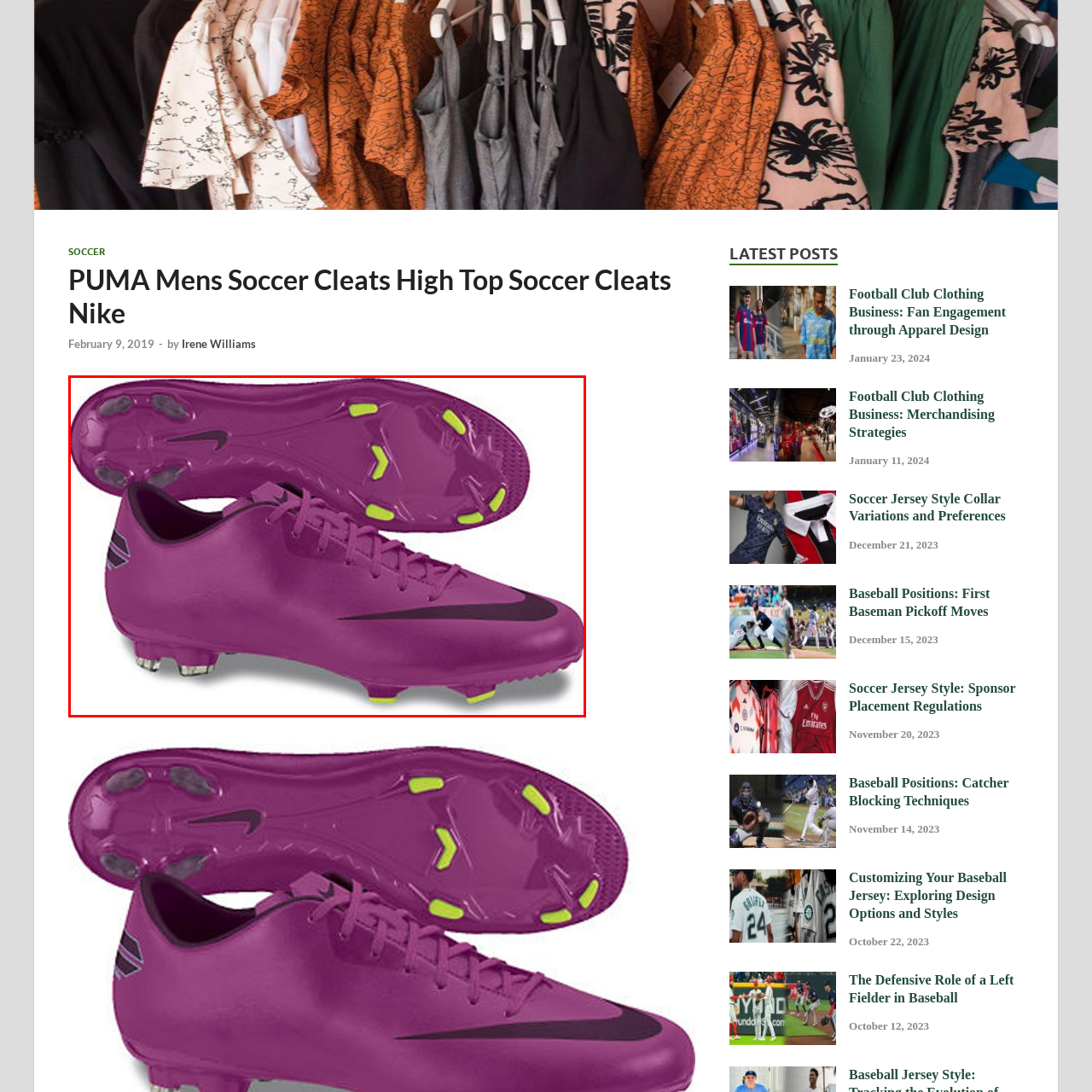What is the color of the Nike swoosh on the side?
Look at the image framed by the red bounding box and provide an in-depth response.

According to the caption, the Nike swoosh on the side of the cleats is 'prominent black', which implies that the swoosh is black in color.